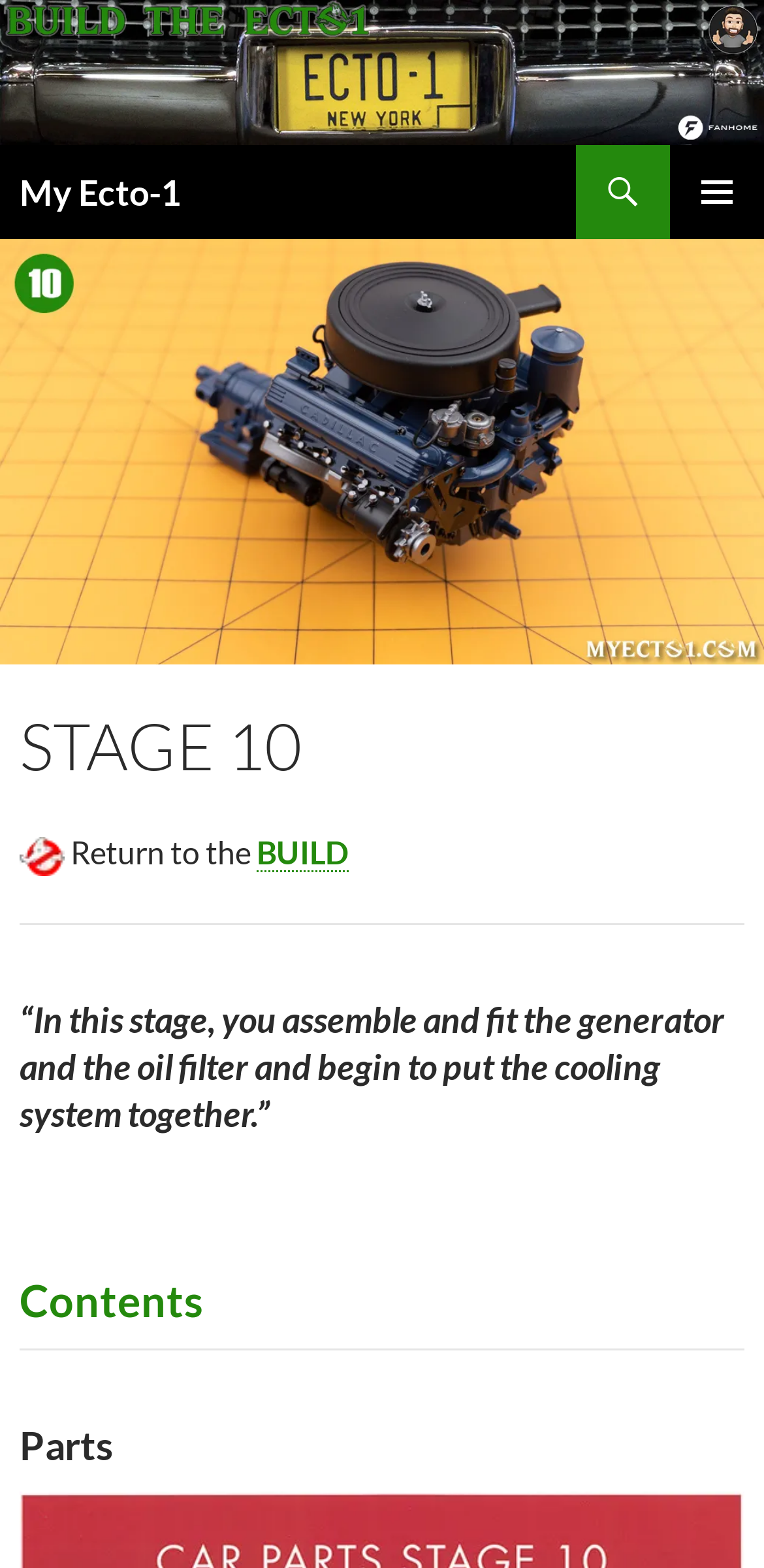What is the purpose of this stage?
Refer to the image and provide a concise answer in one word or phrase.

Assemble generator and oil filter